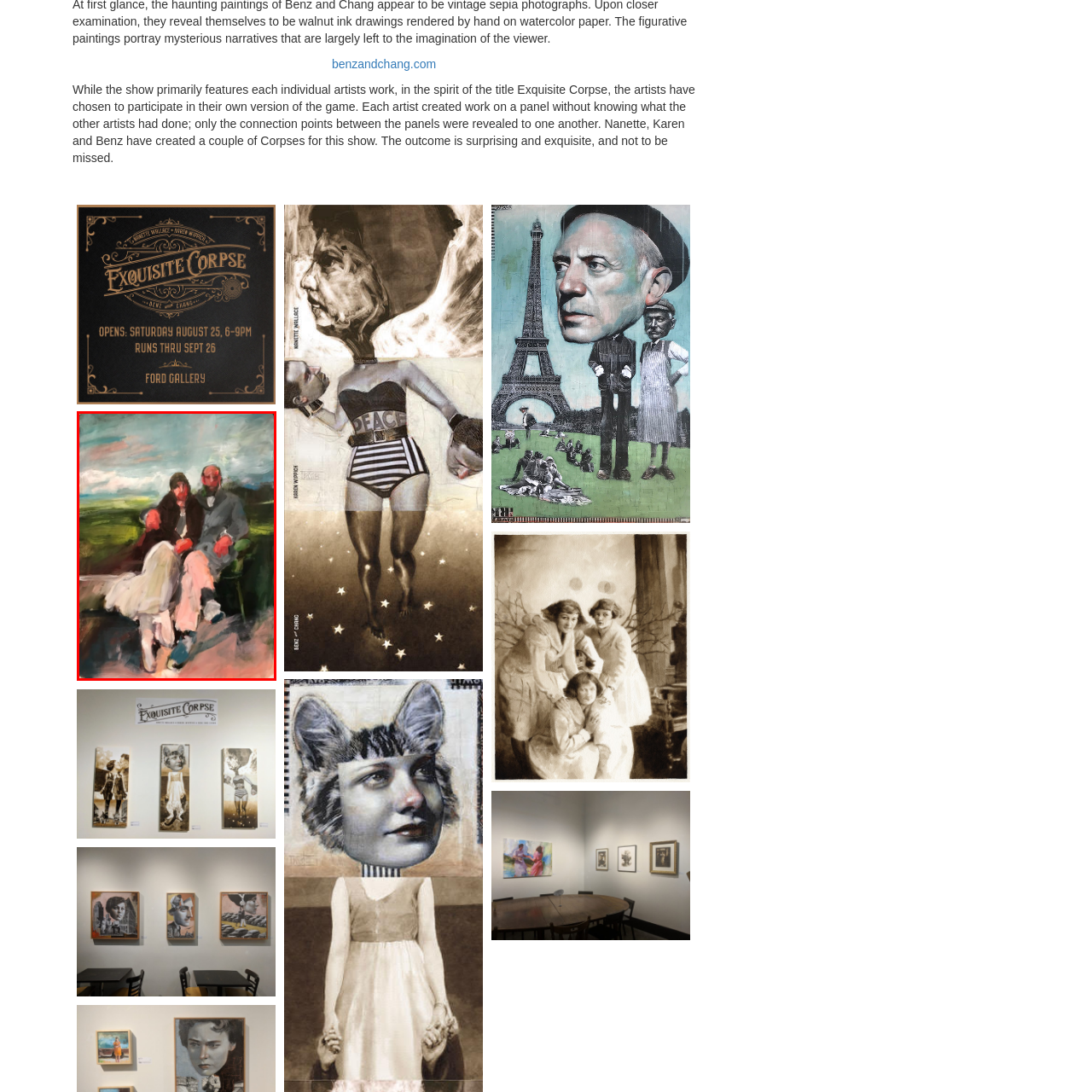Pay attention to the section of the image delineated by the white outline and provide a detailed response to the subsequent question, based on your observations: 
How many figures are seated together?

According to the caption, the image showcases two figures seated together against a lush, serene landscape.